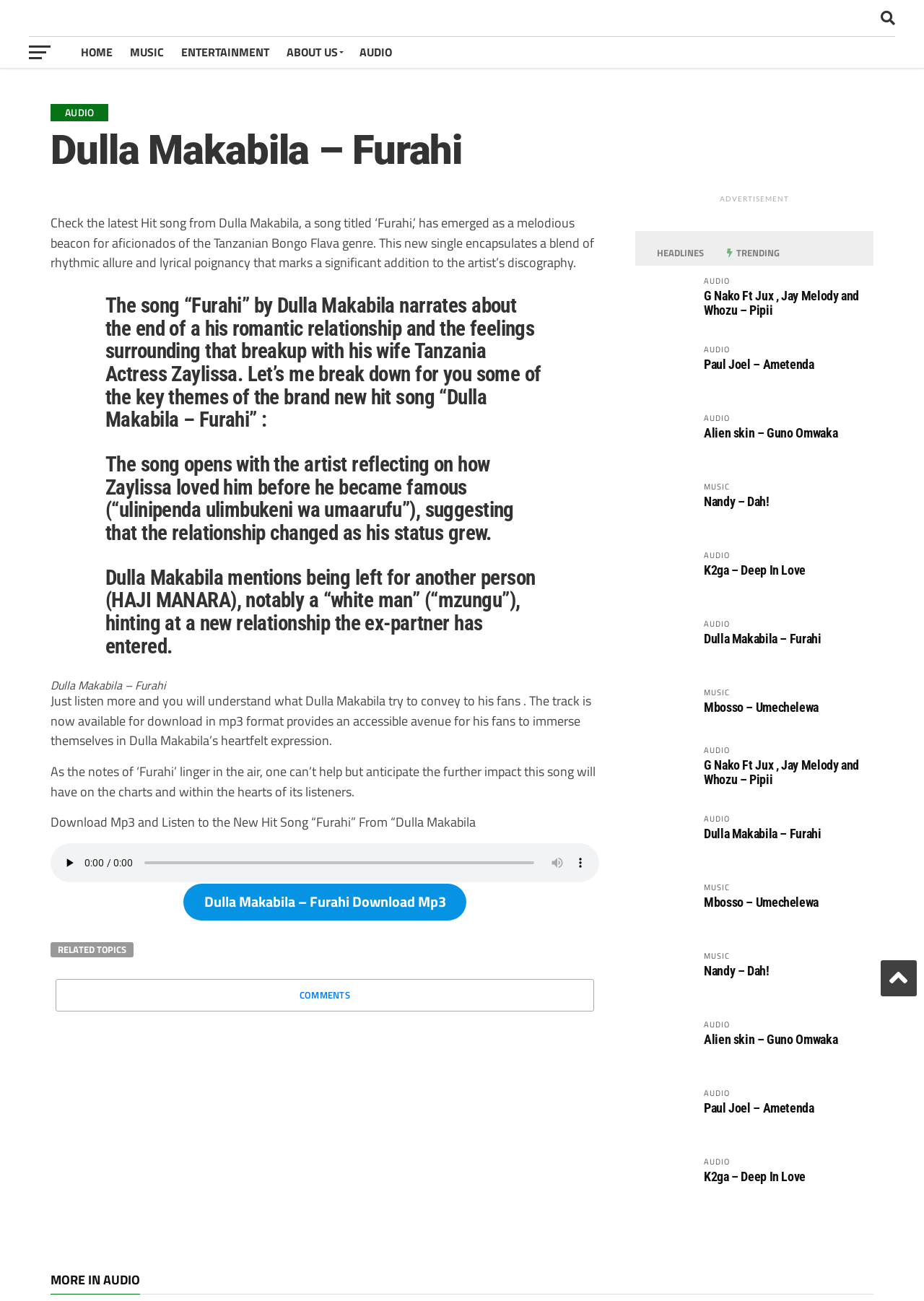For the following element description, predict the bounding box coordinates in the format (top-left x, top-left y, bottom-right x, bottom-right y). All values should be floating point numbers between 0 and 1. Description: Mbosso – Umechelewa

[0.762, 0.538, 0.886, 0.549]